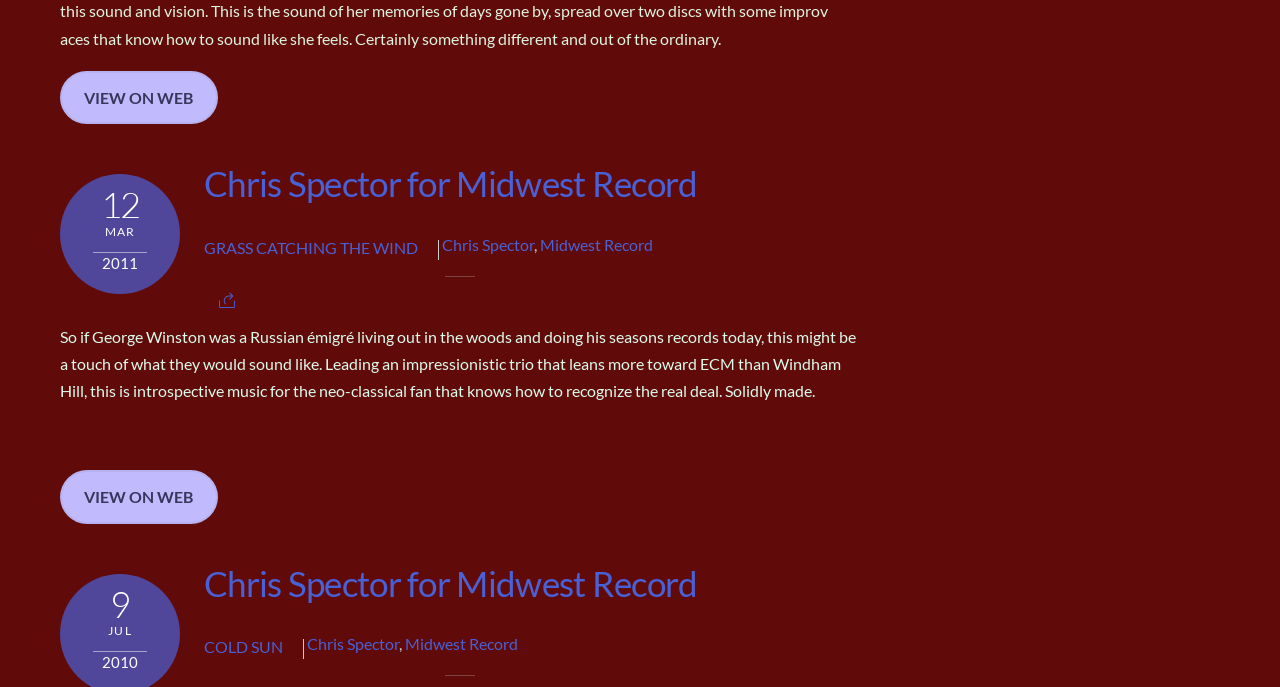Find the bounding box coordinates of the element you need to click on to perform this action: 'Read review by Chris Spector'. The coordinates should be represented by four float values between 0 and 1, in the format [left, top, right, bottom].

[0.159, 0.237, 0.545, 0.298]